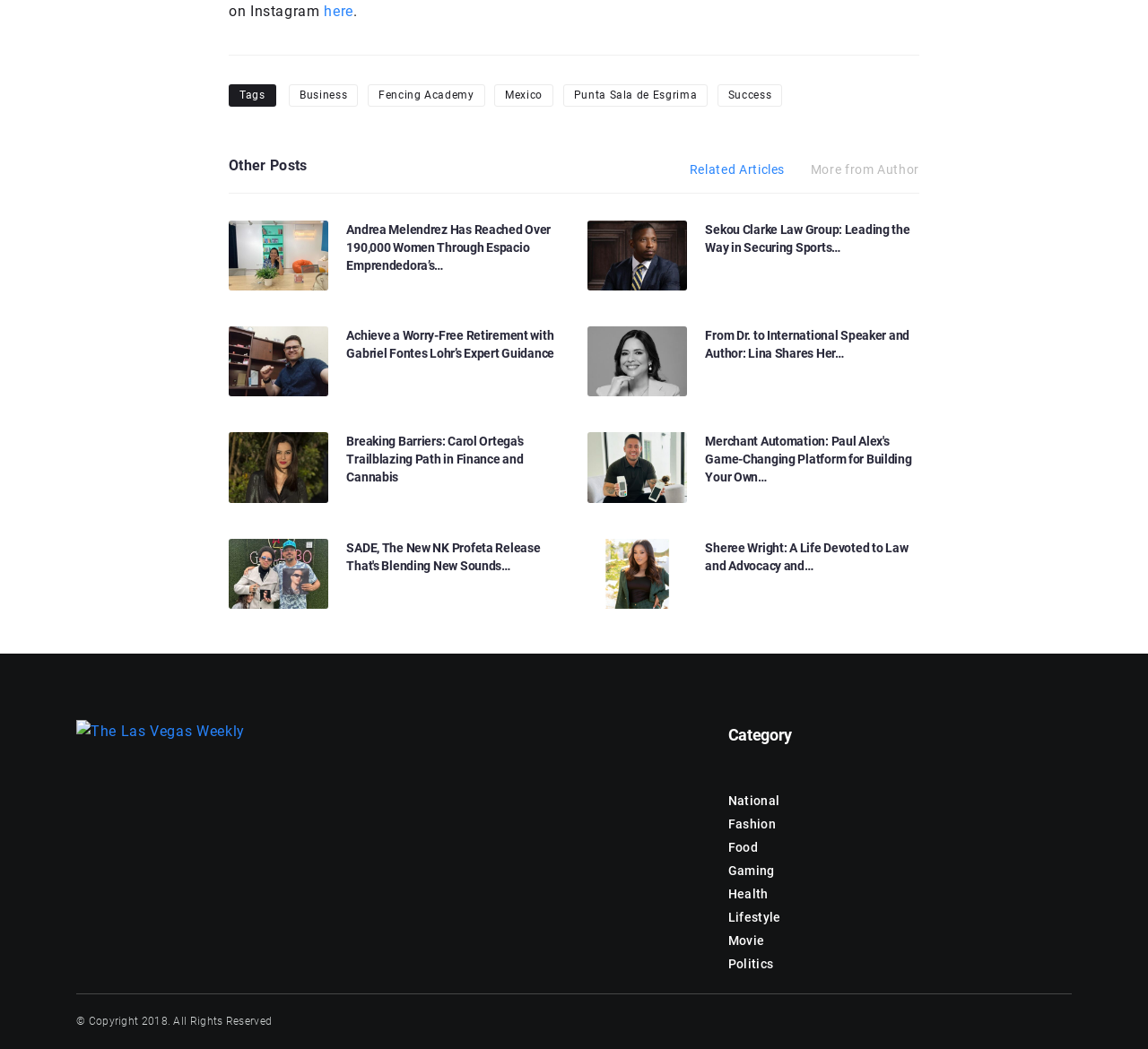Please mark the bounding box coordinates of the area that should be clicked to carry out the instruction: "Click on the 'Business' tag".

[0.252, 0.08, 0.312, 0.102]